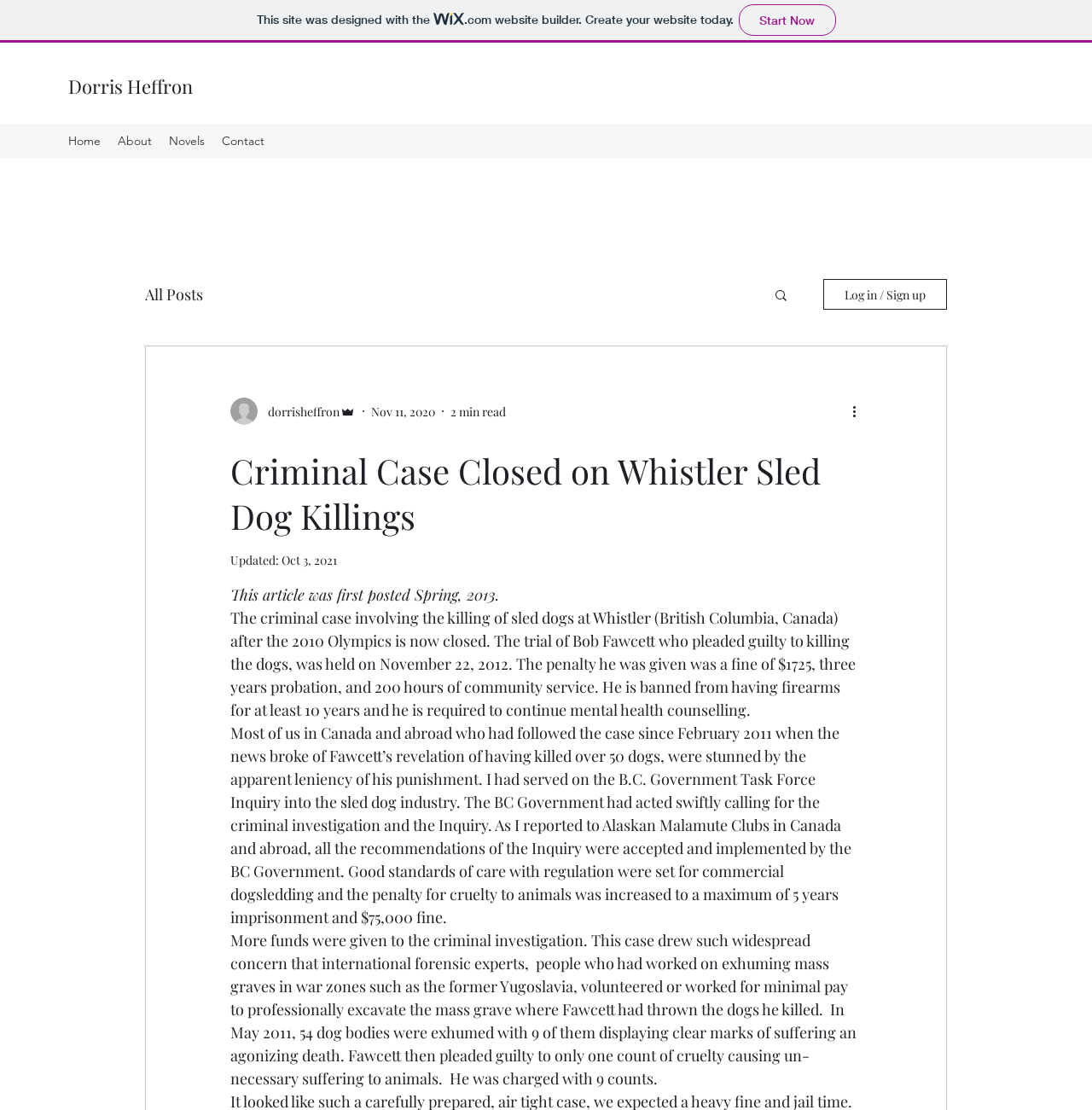Determine the bounding box coordinates for the element that should be clicked to follow this instruction: "Search for something". The coordinates should be given as four float numbers between 0 and 1, in the format [left, top, right, bottom].

None